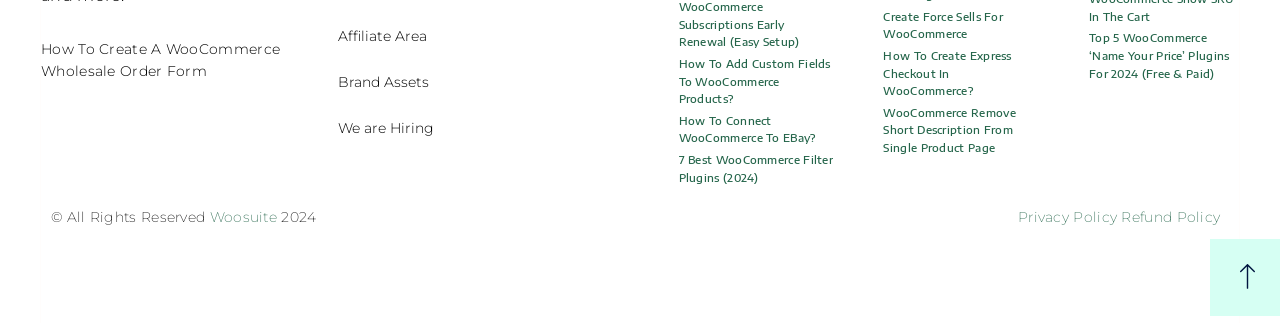Please locate the bounding box coordinates of the element that should be clicked to complete the given instruction: "Learn about WooCommerce Subscriptions Early Renewal".

[0.53, 0.001, 0.625, 0.15]